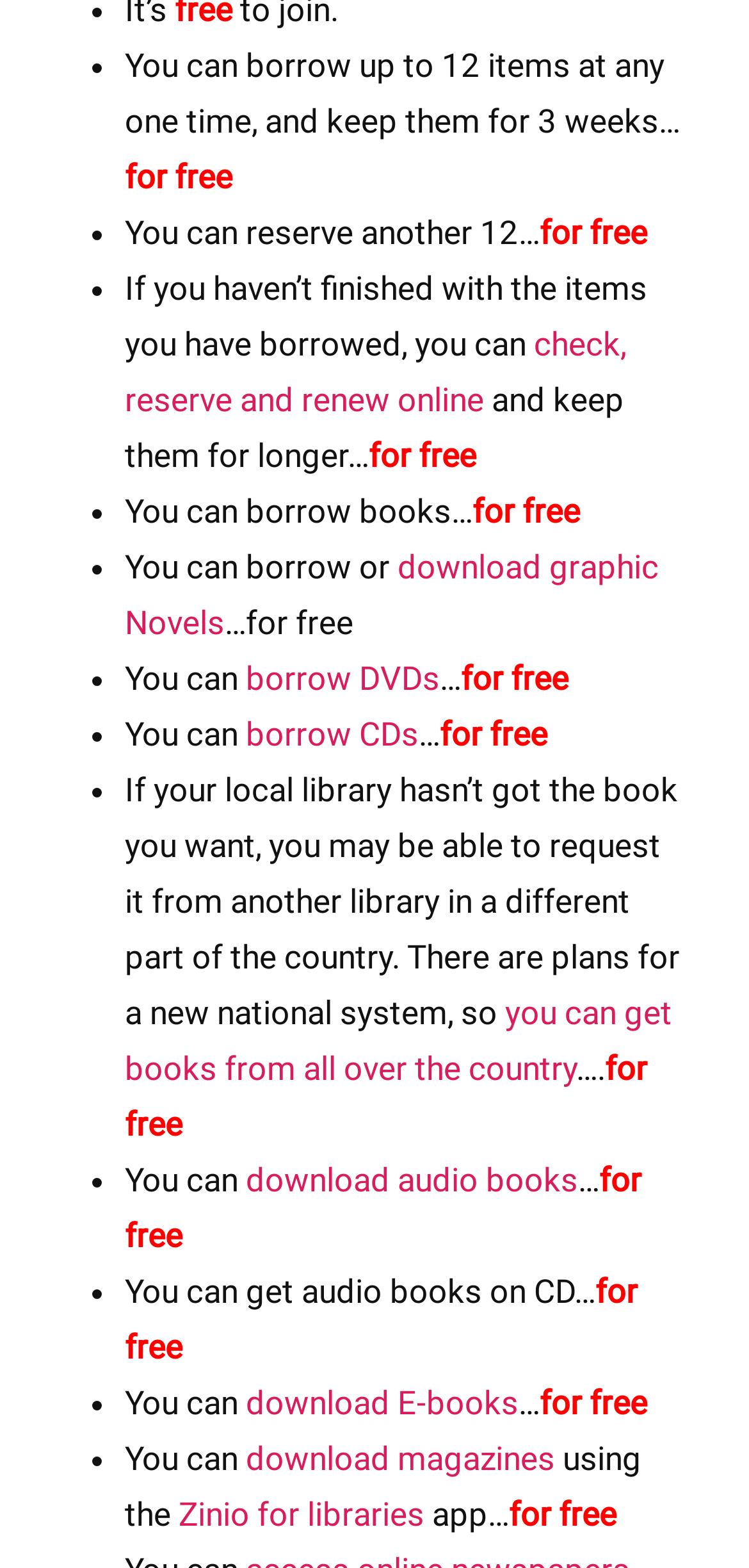Find the bounding box coordinates of the clickable area that will achieve the following instruction: "borrow DVDs".

[0.328, 0.421, 0.587, 0.445]